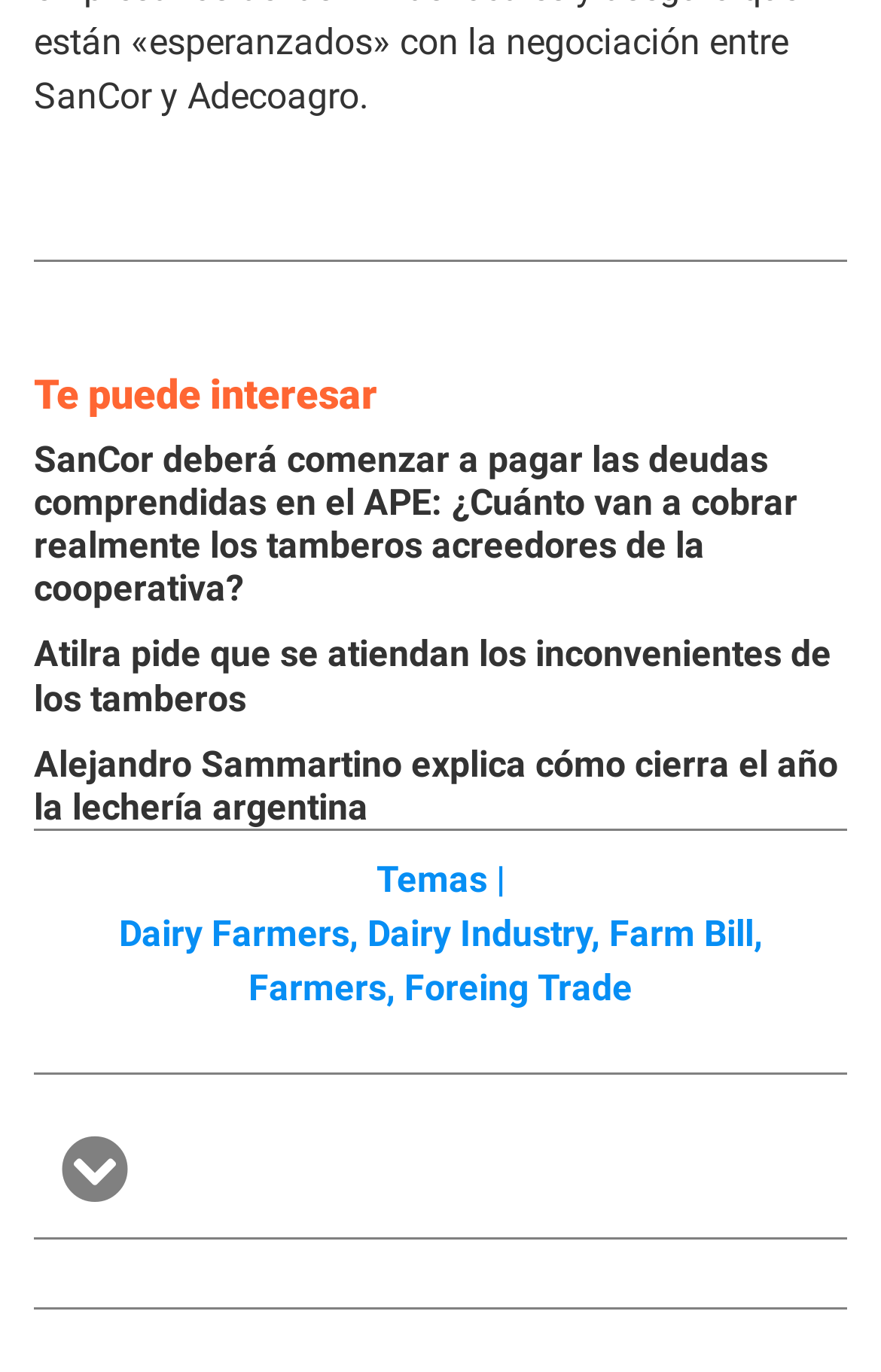What is the orientation of the tablist?
Based on the screenshot, respond with a single word or phrase.

horizontal